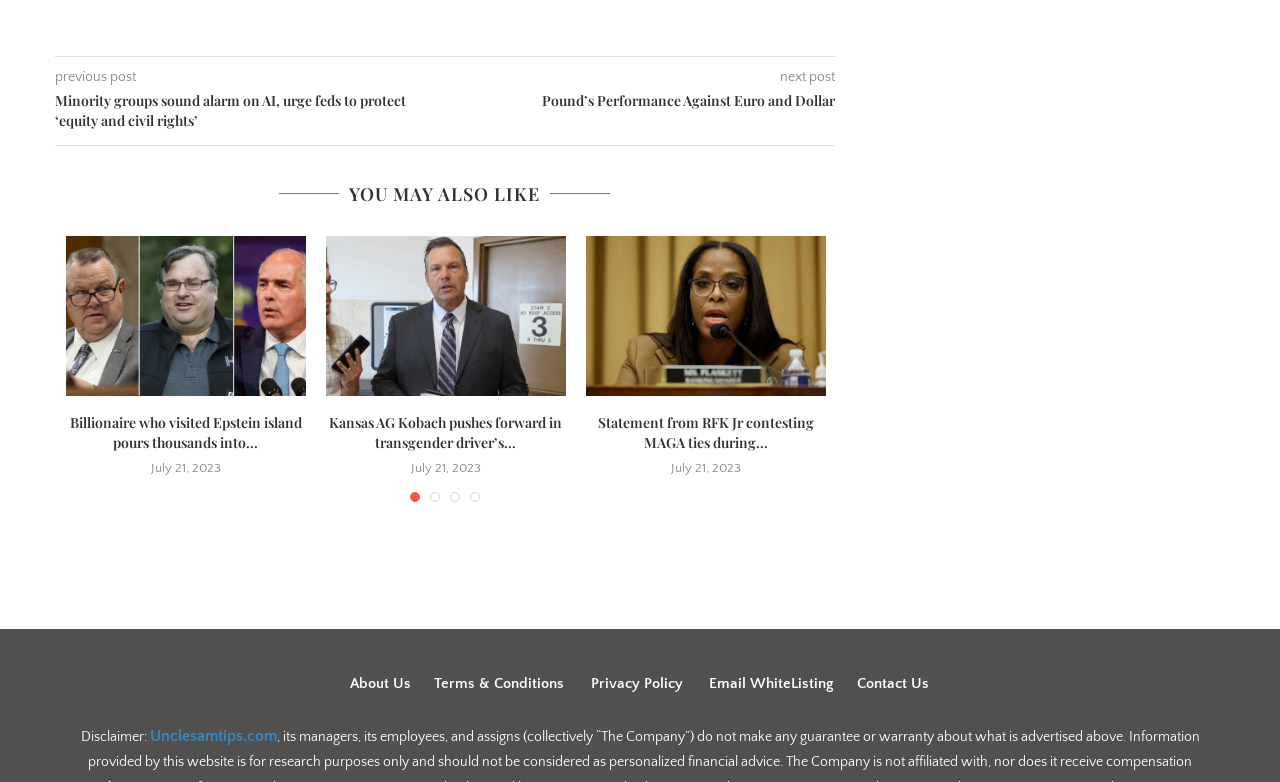Please identify the coordinates of the bounding box that should be clicked to fulfill this instruction: "Click on the 'Pound’s Performance Against Euro and Dollar' link".

[0.348, 0.117, 0.652, 0.142]